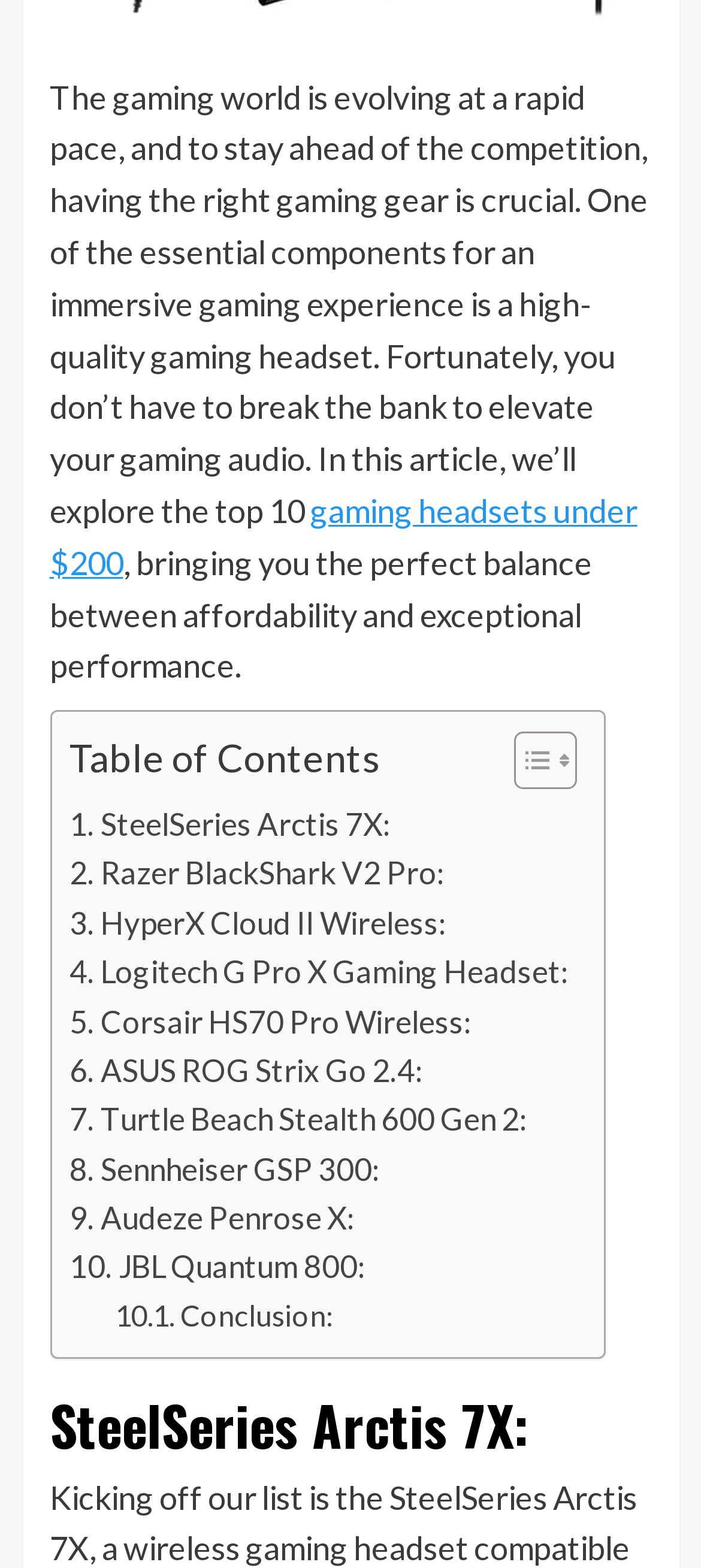Based on the element description: "Toggle", identify the UI element and provide its bounding box coordinates. Use four float numbers between 0 and 1, [left, top, right, bottom].

[0.695, 0.466, 0.81, 0.51]